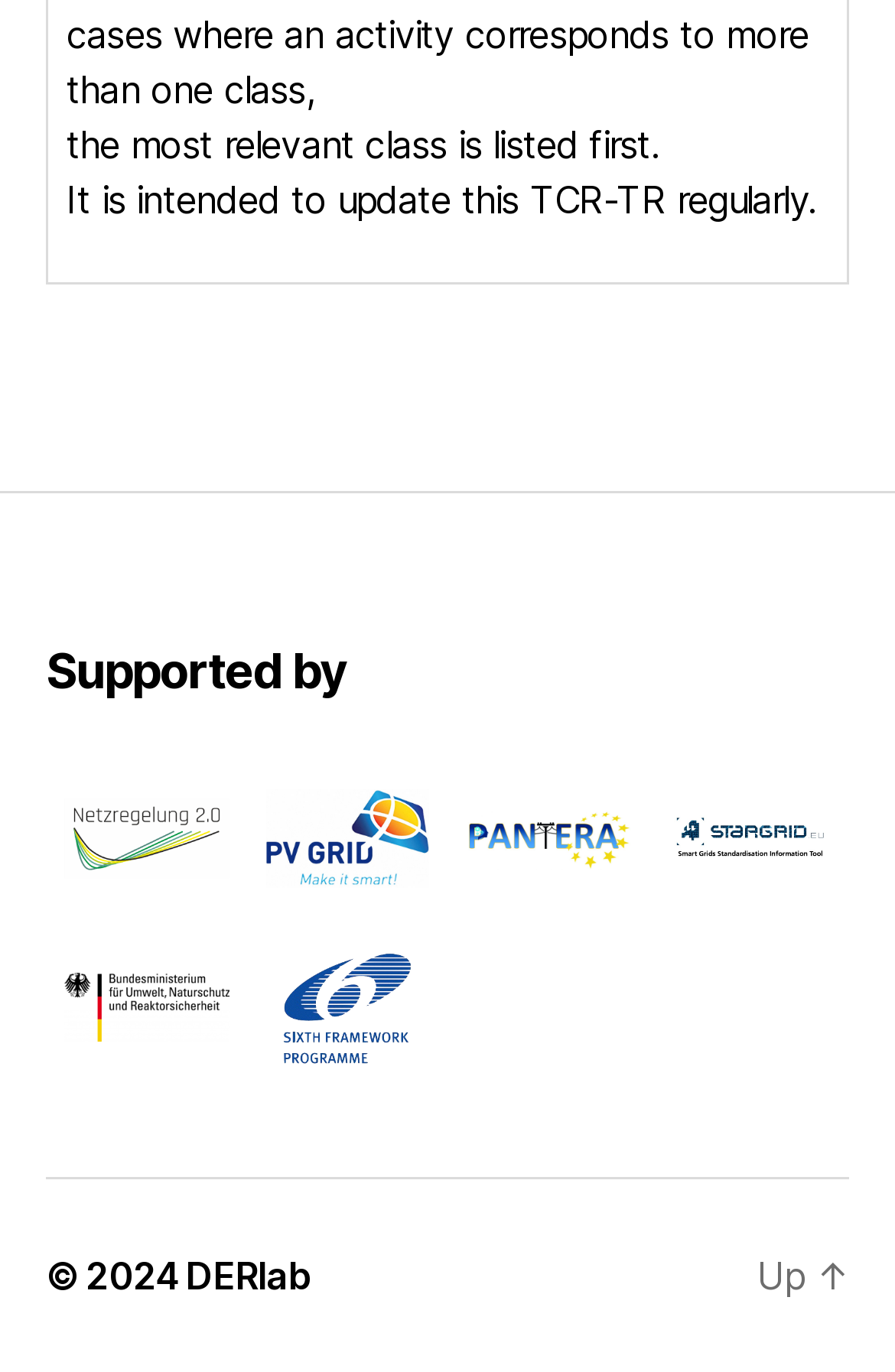Refer to the image and answer the question with as much detail as possible: How many links are present in the figure?

The figure contains a layout table with two rows, each row having four layout table cells, and each cell contains a link. Therefore, there are a total of 8 links present in the figure.